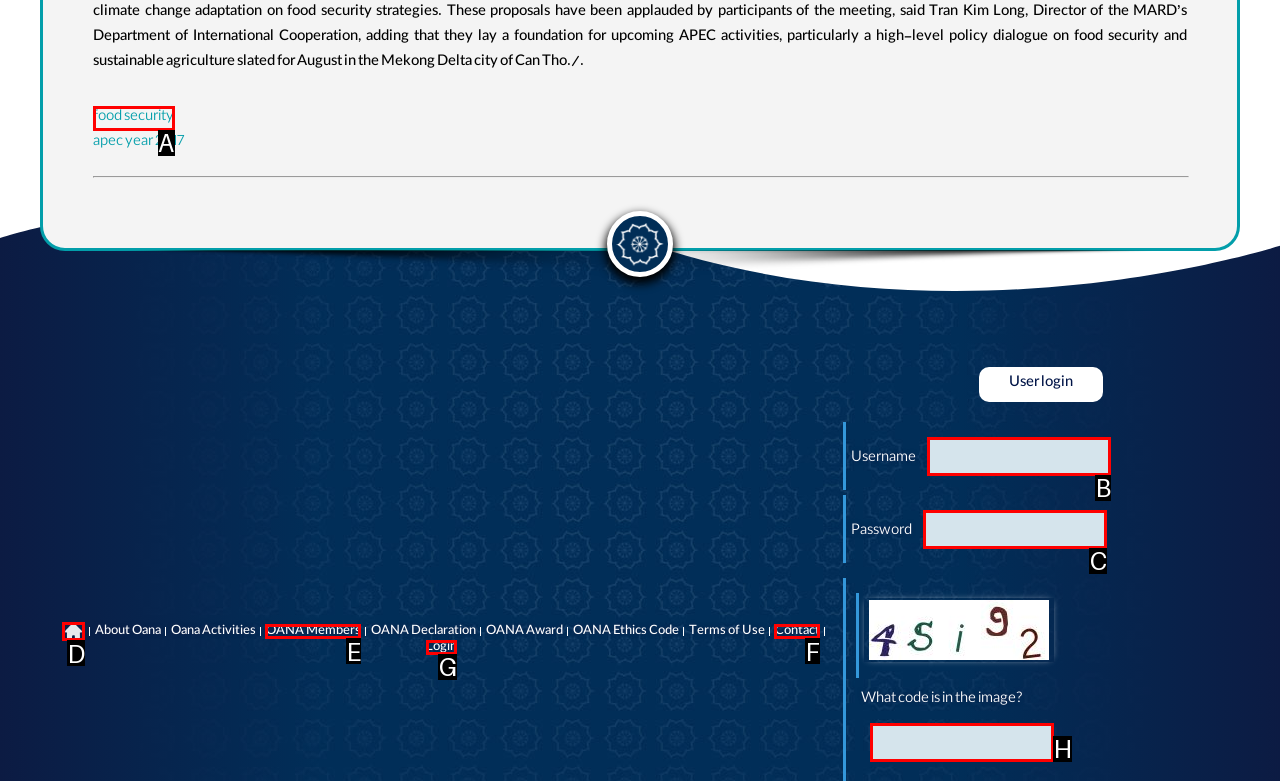Identify the HTML element to select in order to accomplish the following task: Login
Reply with the letter of the chosen option from the given choices directly.

G